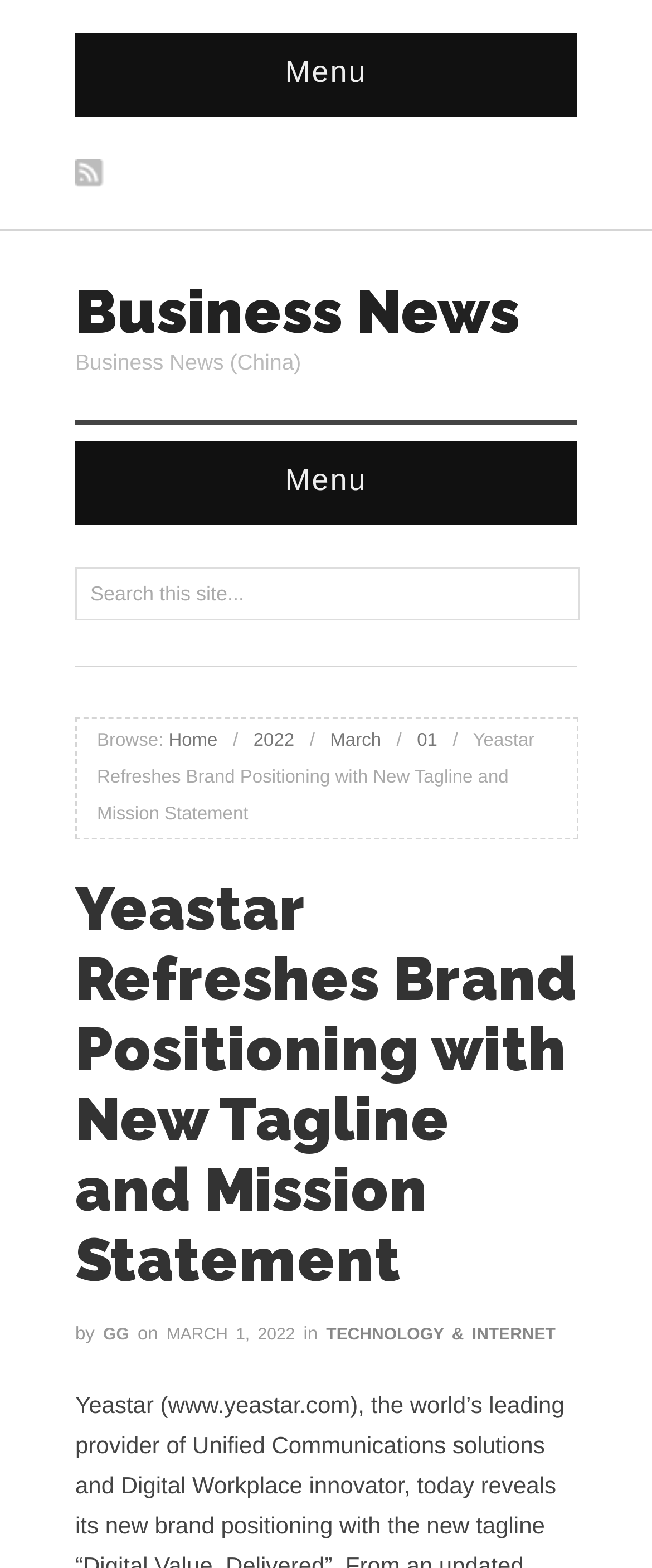Carefully examine the image and provide an in-depth answer to the question: What is the author of the news article?

I found the author of the news article by looking at the footer section of the webpage, where it says 'by GG'.